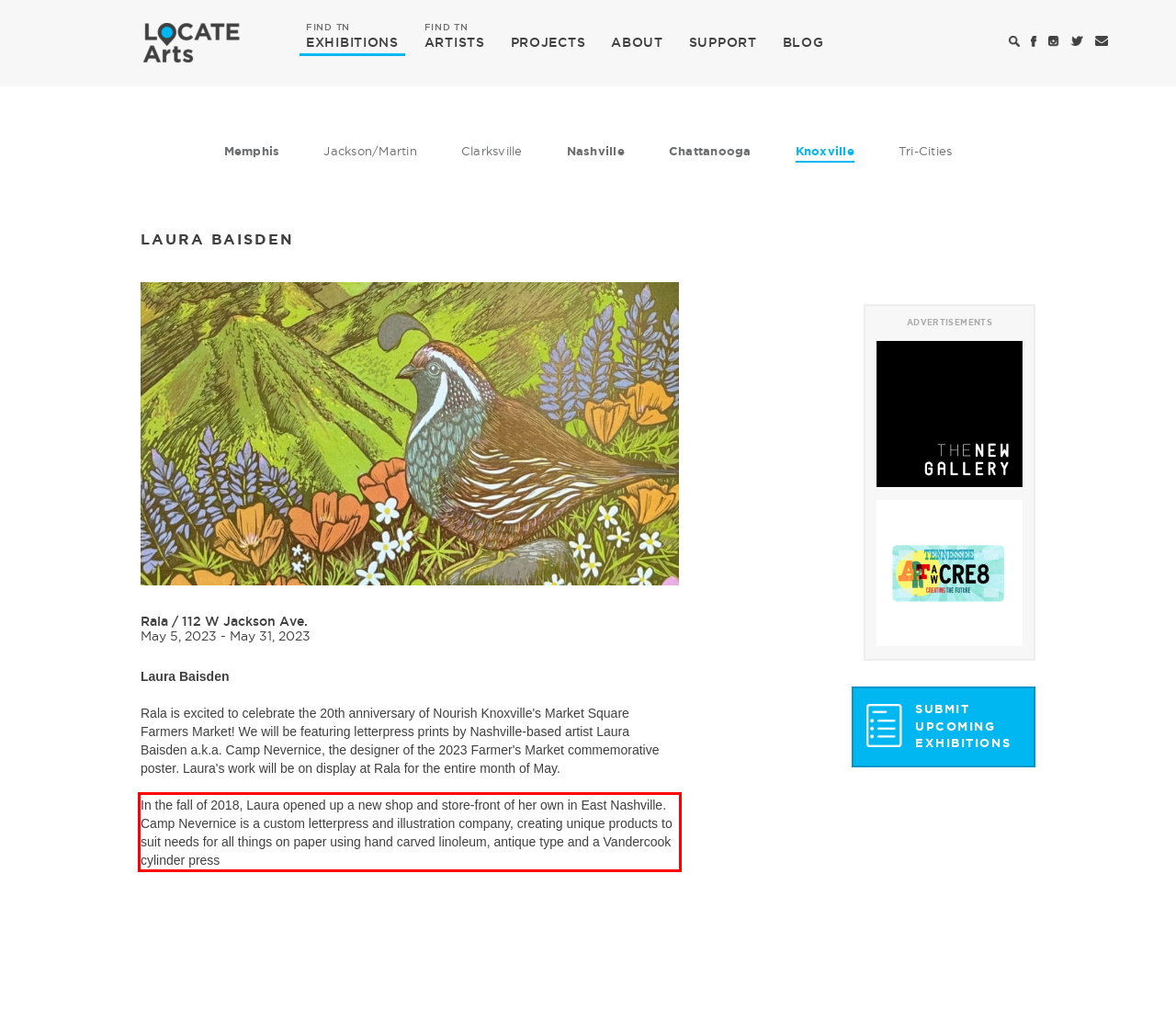Look at the webpage screenshot and recognize the text inside the red bounding box.

In the fall of 2018, Laura opened up a new shop and store-front of her own in East Nashville. Camp Nevernice is a custom letterpress and illustration company, creating unique products to suit needs for all things on paper using hand carved linoleum, antique type and a Vandercook cylinder press